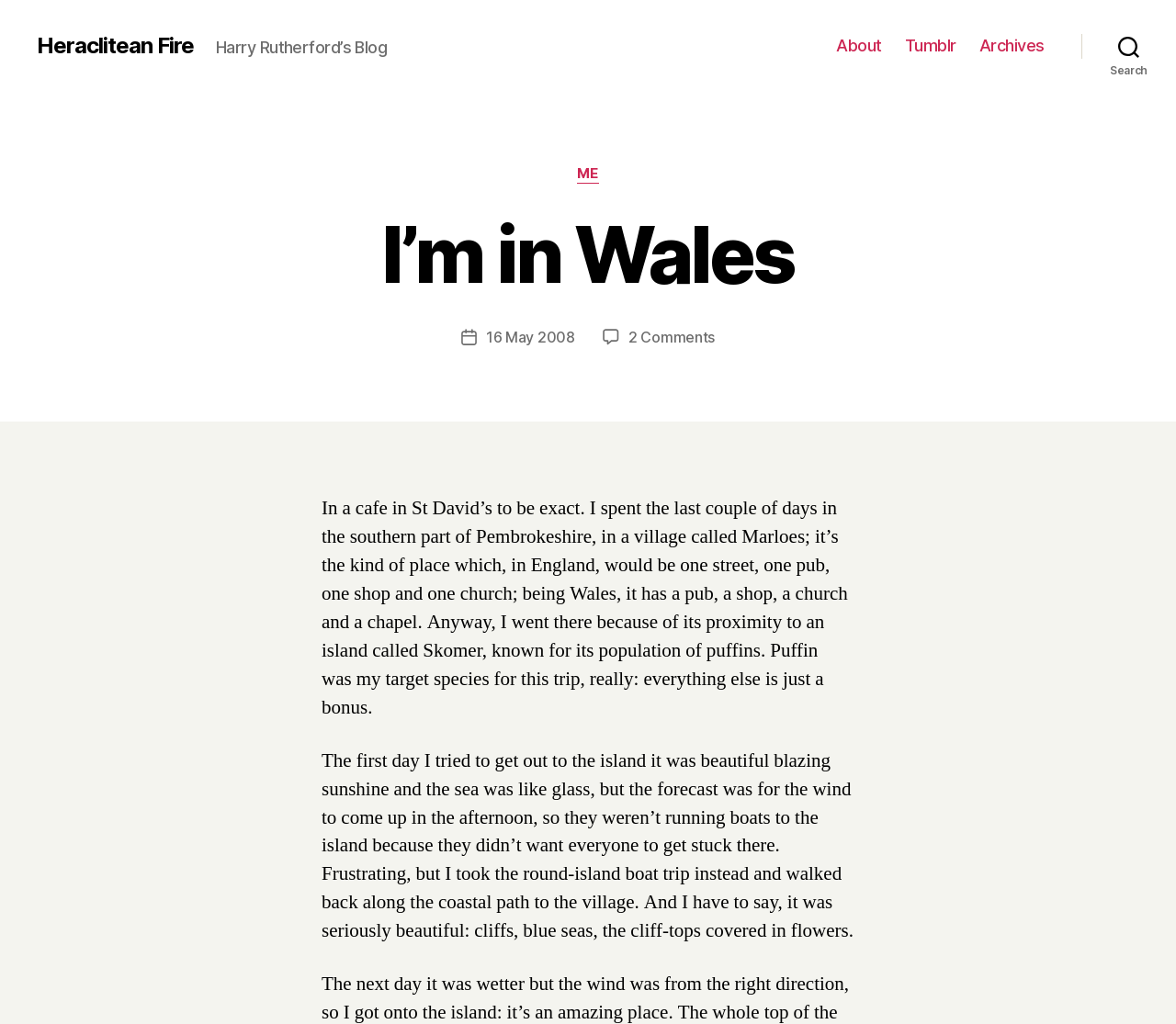Give a complete and precise description of the webpage's appearance.

The webpage is a blog post titled "I'm in Wales" by Harry Rutherford. At the top left, there is a link to "Heraclitean Fire" and a static text "Harry Rutherford's Blog". On the top right, there is a horizontal navigation menu with links to "About", "Tumblr", and "Archives". Next to the navigation menu, there is a search button.

Below the navigation menu, there is a header section with a title "I'm in Wales" and a category link "ME". The post author's name "Harry" is mentioned, along with the post date "16 May 2008". There are also links to "2 Comments on I'm in Wales".

The main content of the blog post is divided into two paragraphs. The first paragraph describes the author's experience in a cafe in St David's, Wales, and their trip to a village called Marloes. The second paragraph talks about the author's attempt to visit an island called Skomer to see puffins, and their alternative activities of taking a round-island boat trip and walking along the coastal path.

Overall, the webpage has a simple layout with a focus on the blog post content. There are no images on the page.